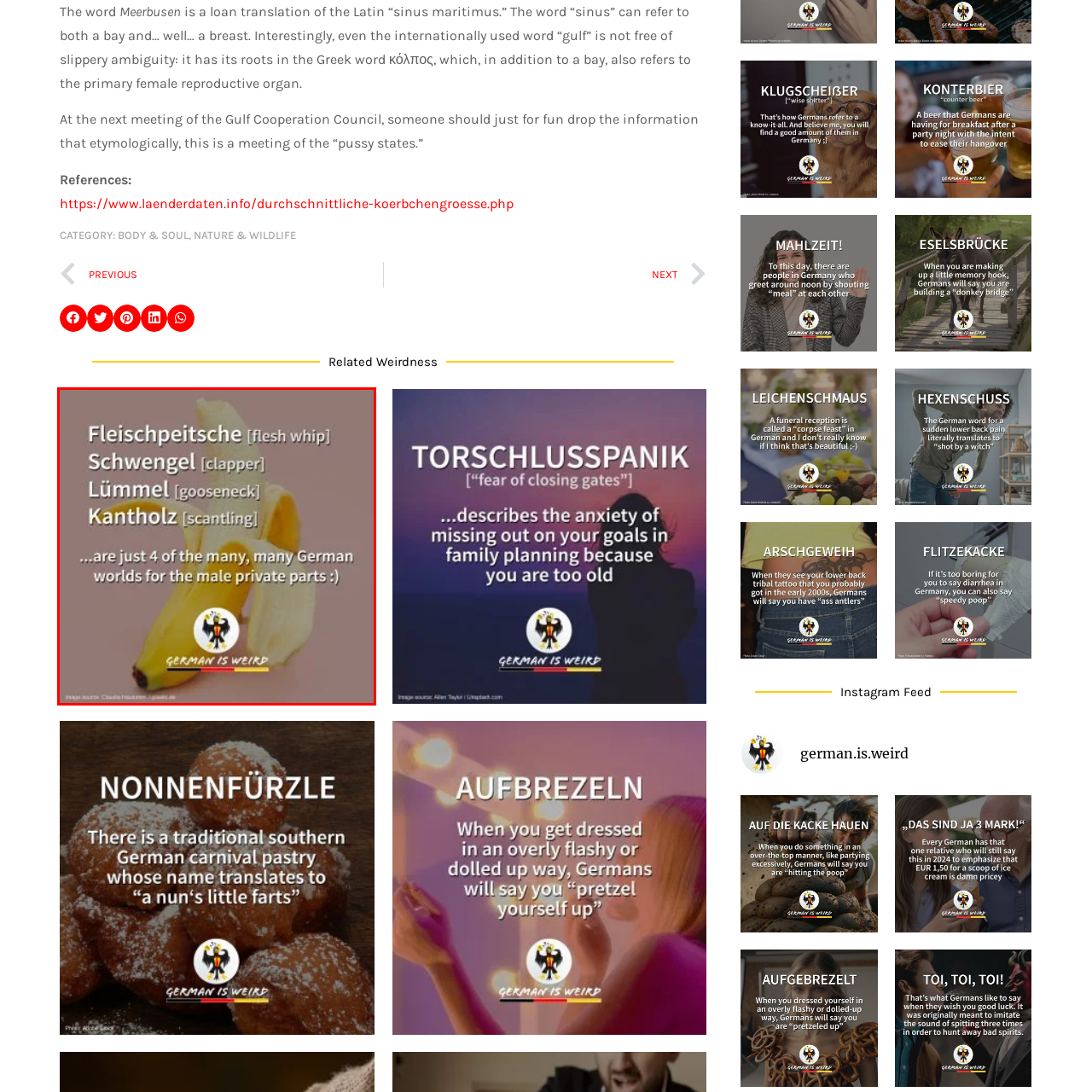Observe the content highlighted by the red box and supply a one-word or short phrase answer to the question: What is the purpose of the banana in the image?

To symbolize the topic